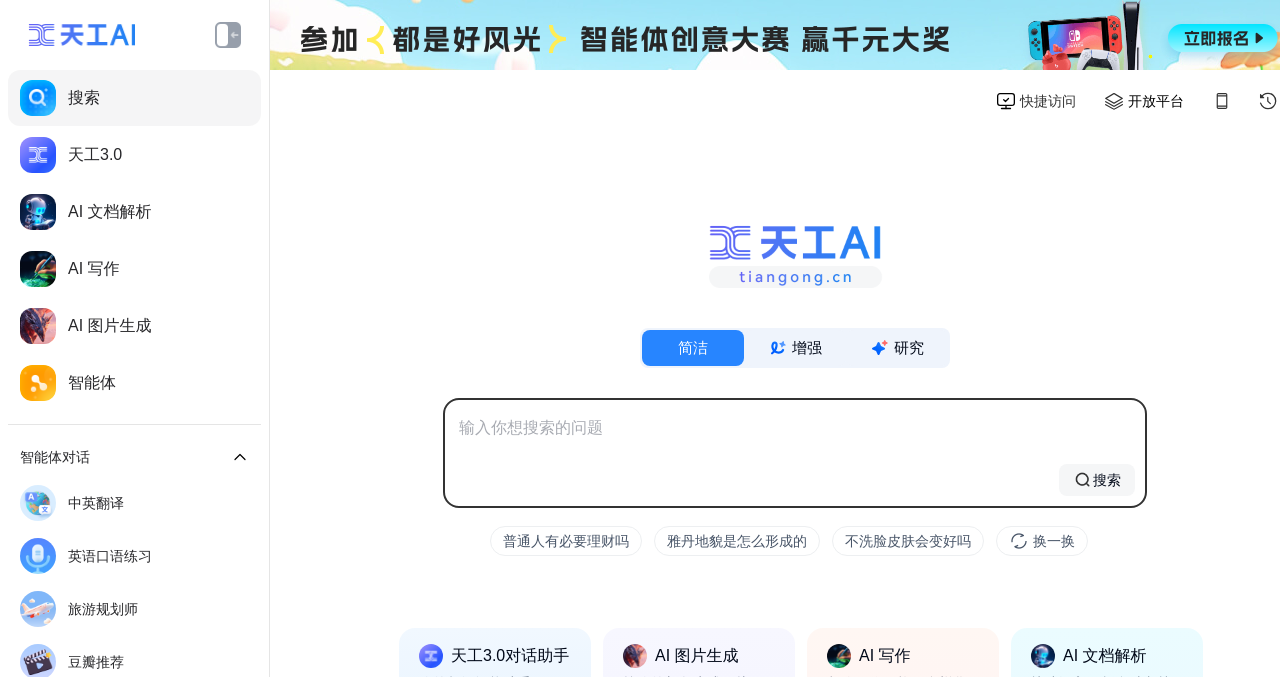What is the purpose of the textbox?
Based on the image, please offer an in-depth response to the question.

The textbox is located in the middle of the webpage and has a placeholder text '输入你想搜索的问题' which means 'input your search question'. This suggests that the purpose of the textbox is to allow users to input their search questions or keywords to get relevant results from the AI assistant.